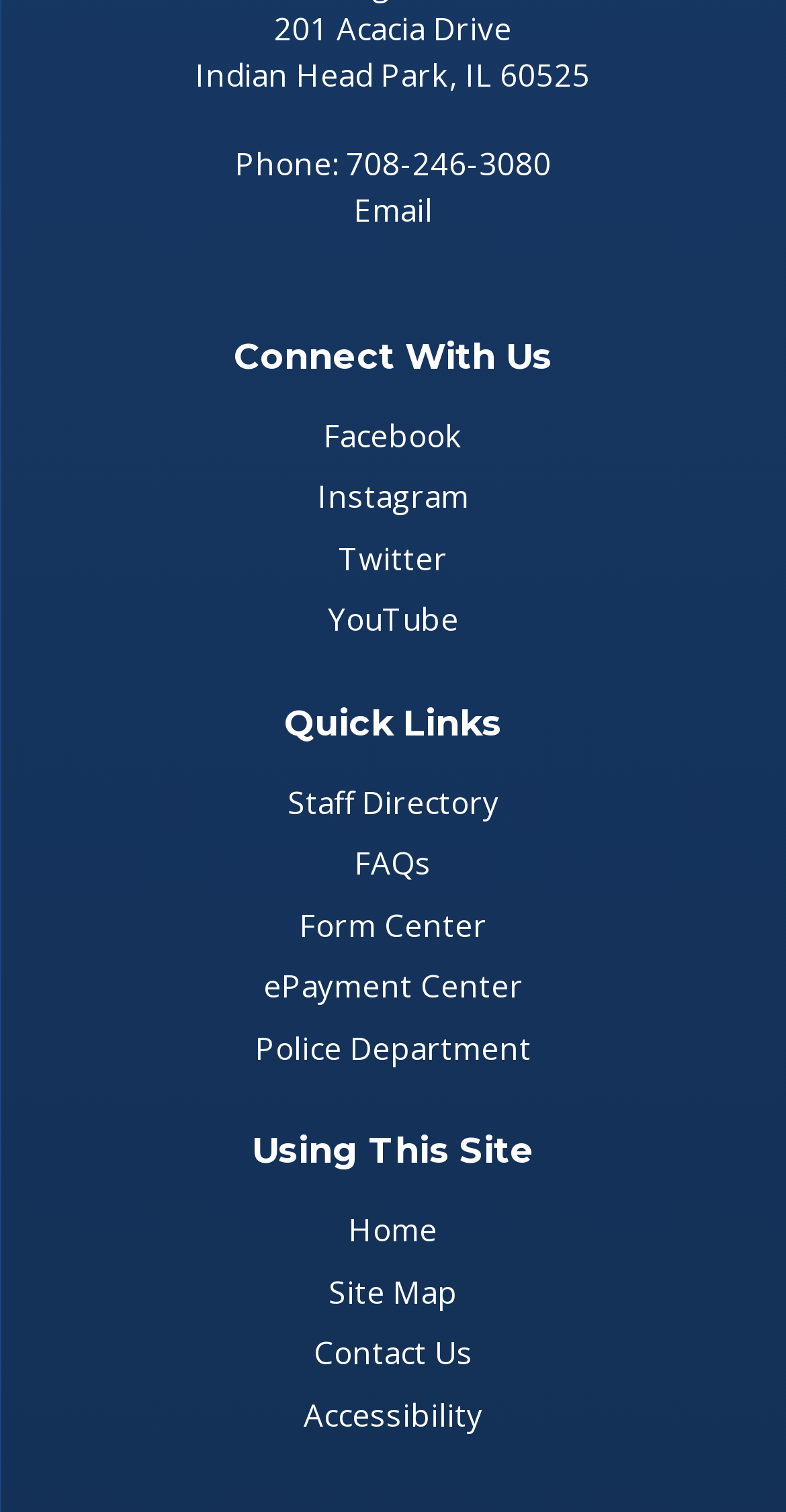Refer to the screenshot and give an in-depth answer to this question: What is the last option under 'Using This Site'?

I found the last option by looking at the links under the 'Using This Site' region, and the last one listed is 'Accessibility'.